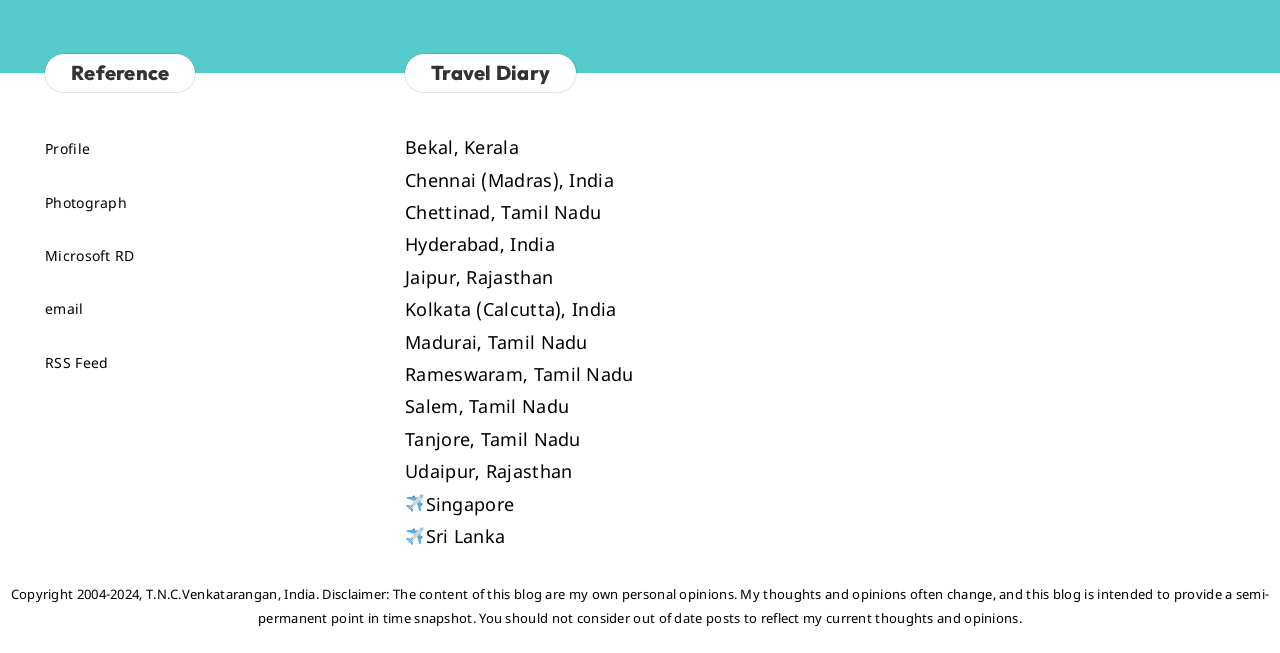Indicate the bounding box coordinates of the element that needs to be clicked to satisfy the following instruction: "Click the About Us link". The coordinates should be four float numbers between 0 and 1, i.e., [left, top, right, bottom].

None